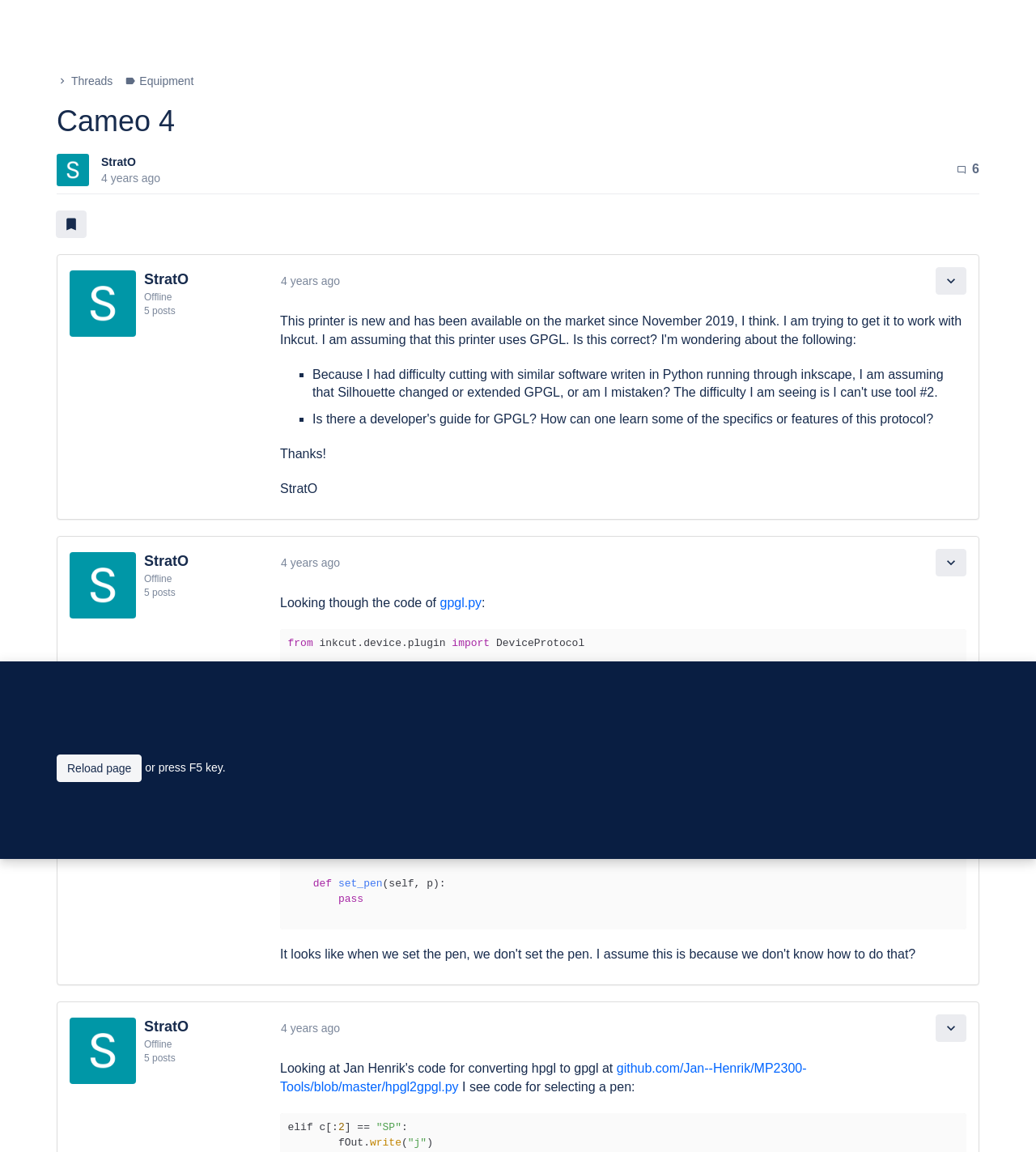Please determine the bounding box coordinates of the element's region to click for the following instruction: "Search in the forum".

[0.749, 0.009, 0.776, 0.033]